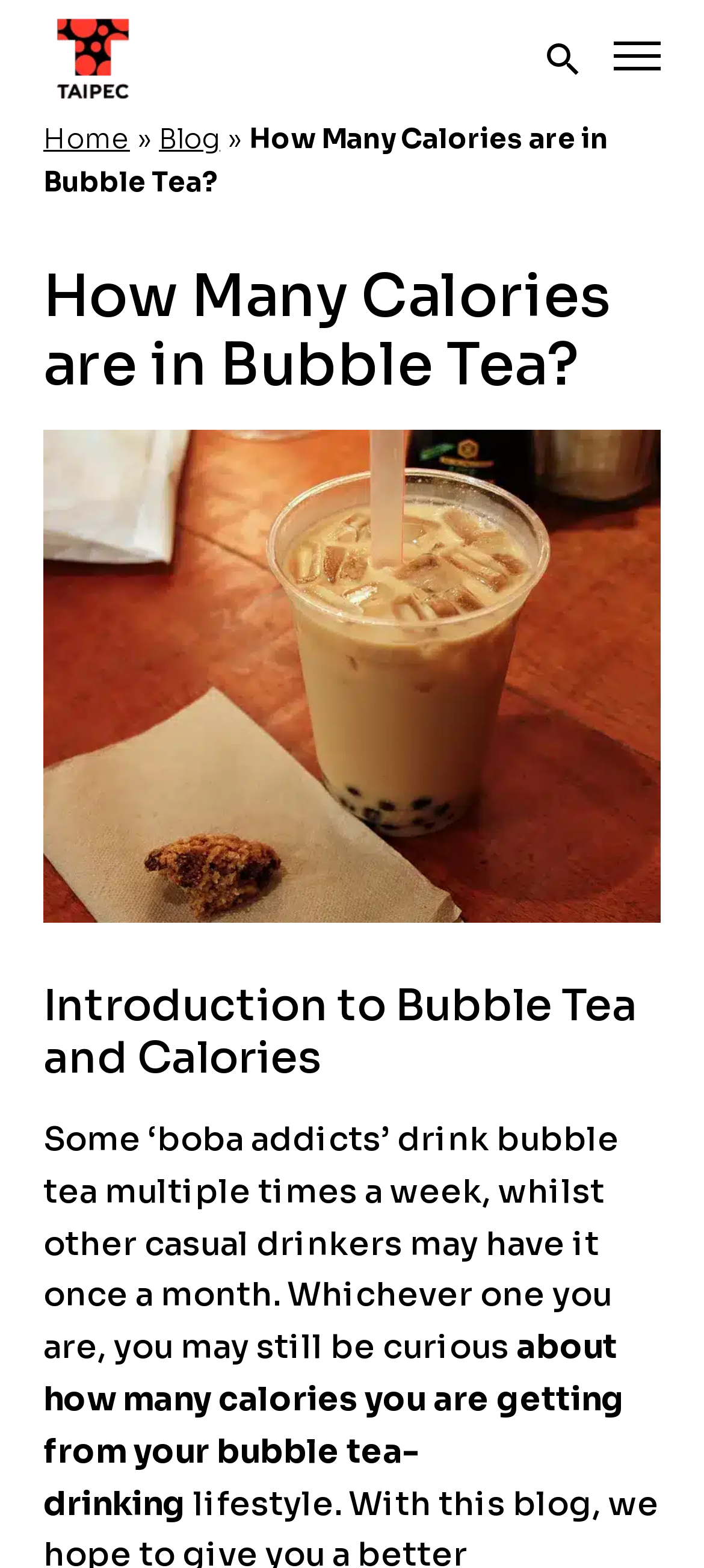Reply to the question with a single word or phrase:
What is the tone of the introductory text?

Informative